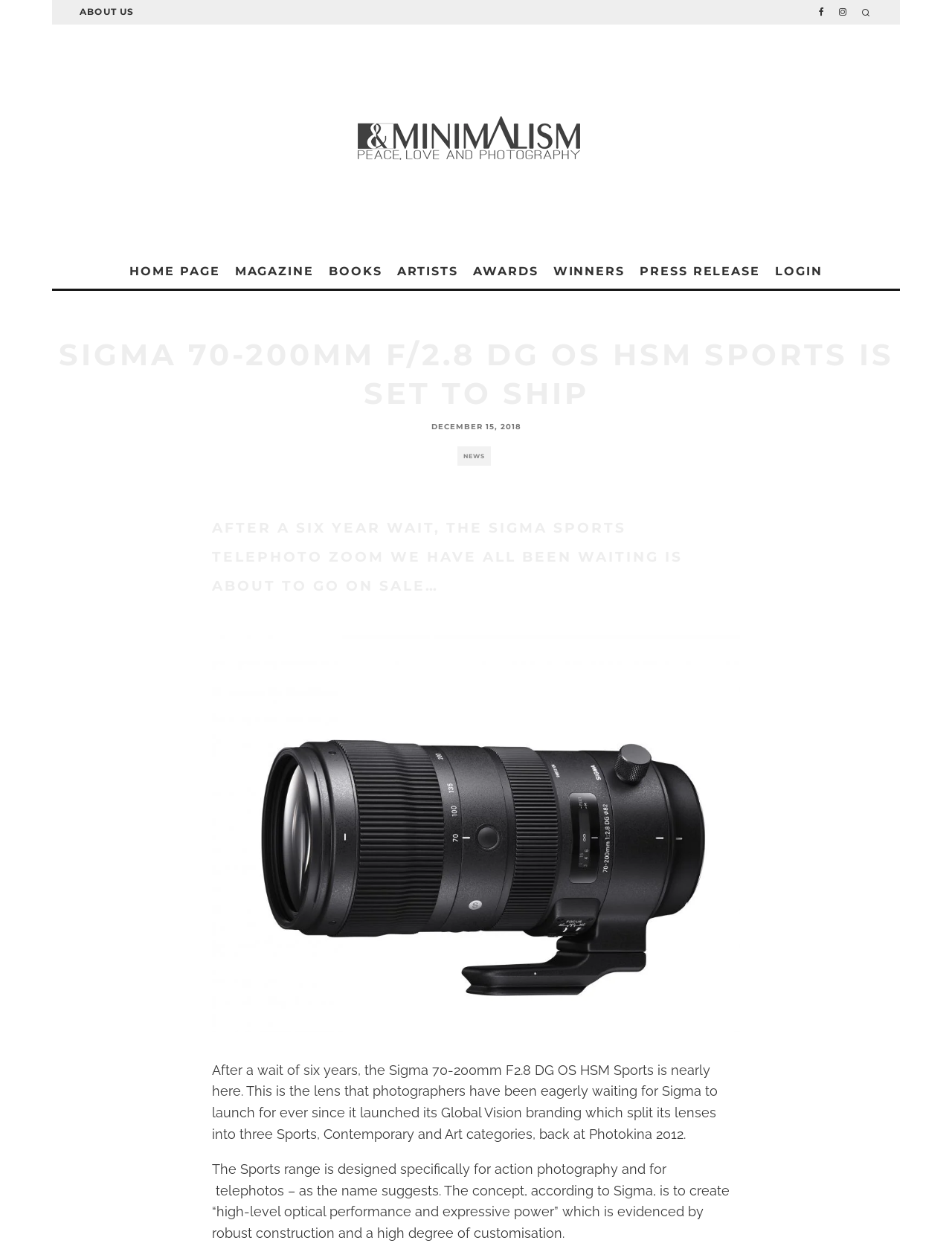What is the primary heading on this webpage?

SIGMA 70-200MM F/2.8 DG OS HSM SPORTS IS SET TO SHIP